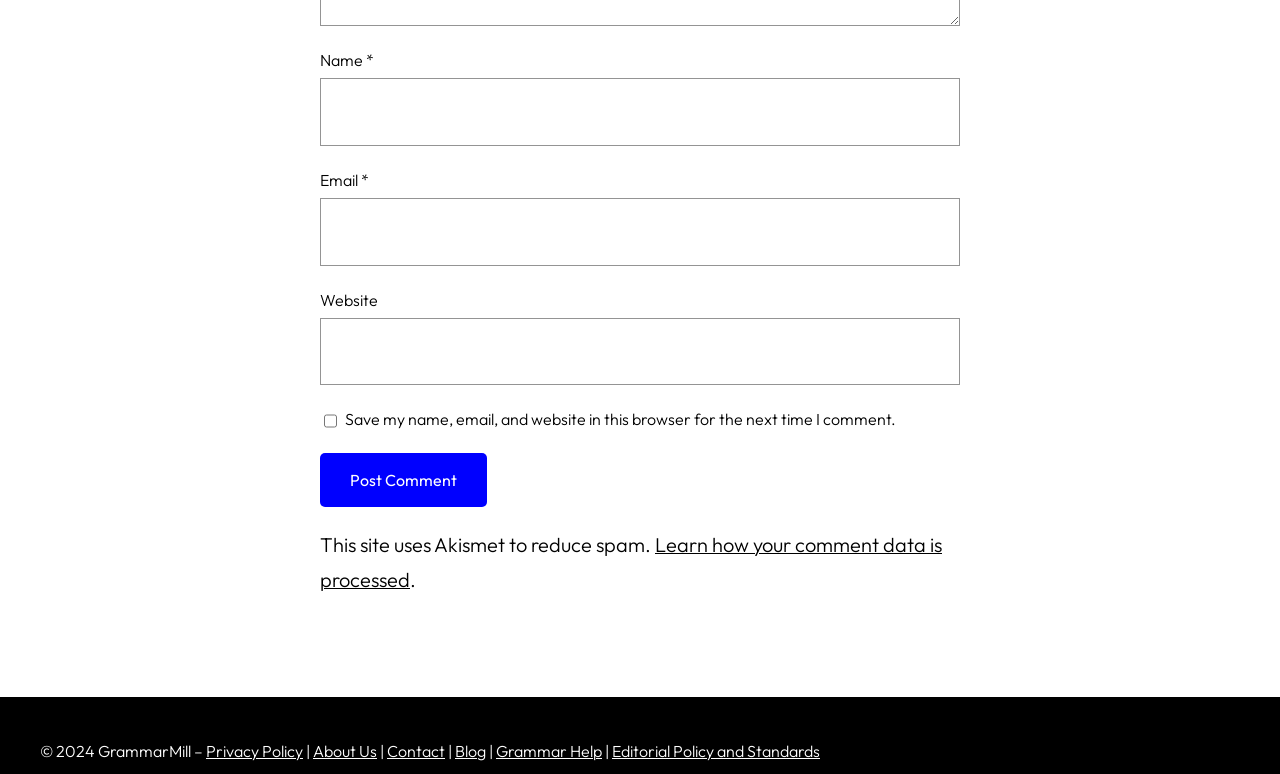Specify the bounding box coordinates of the area to click in order to execute this command: 'Click the Post Comment button'. The coordinates should consist of four float numbers ranging from 0 to 1, and should be formatted as [left, top, right, bottom].

[0.25, 0.586, 0.38, 0.655]